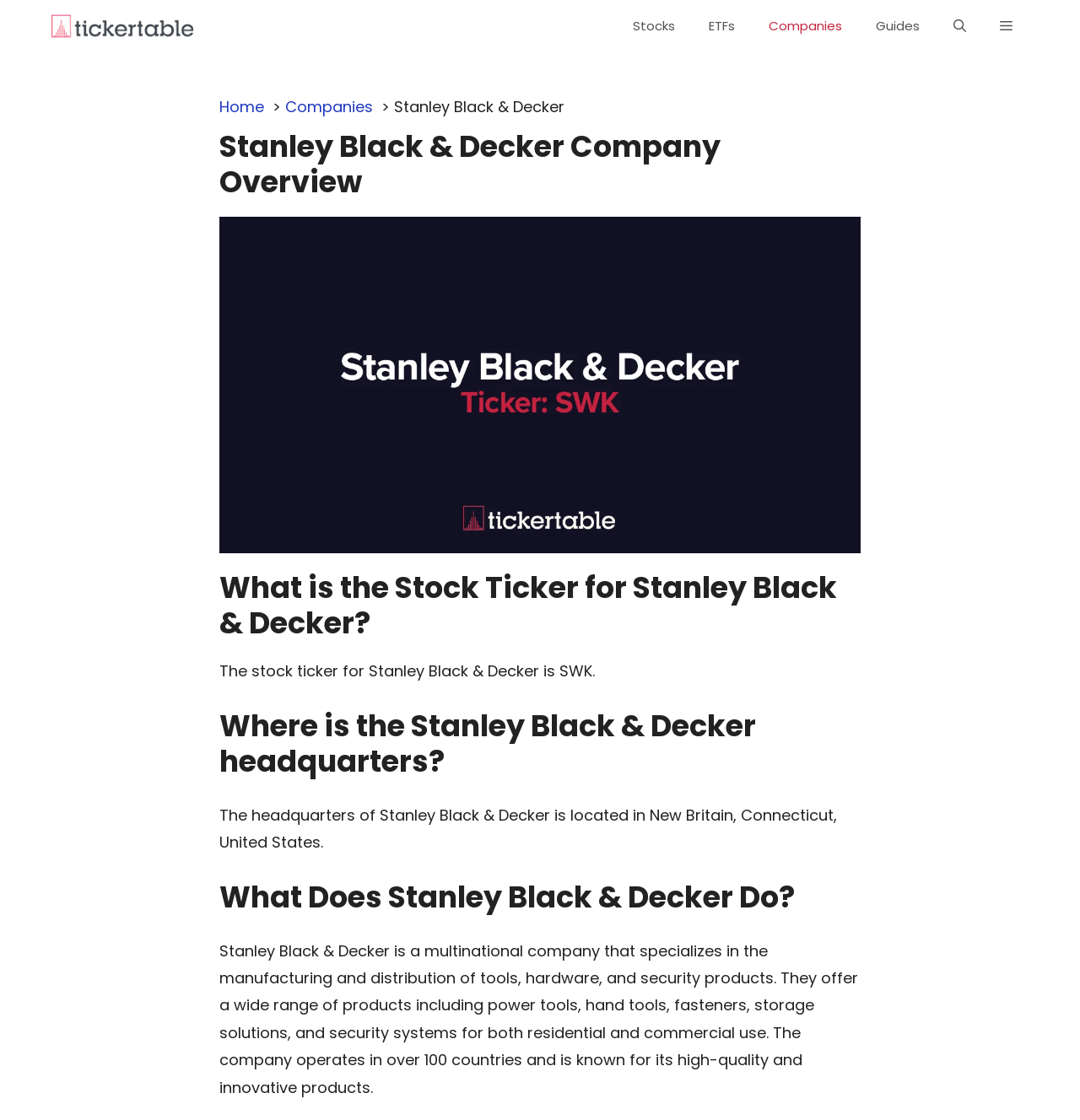Find the bounding box coordinates for the HTML element specified by: "alt="Ticker Table"".

[0.047, 0.013, 0.18, 0.032]